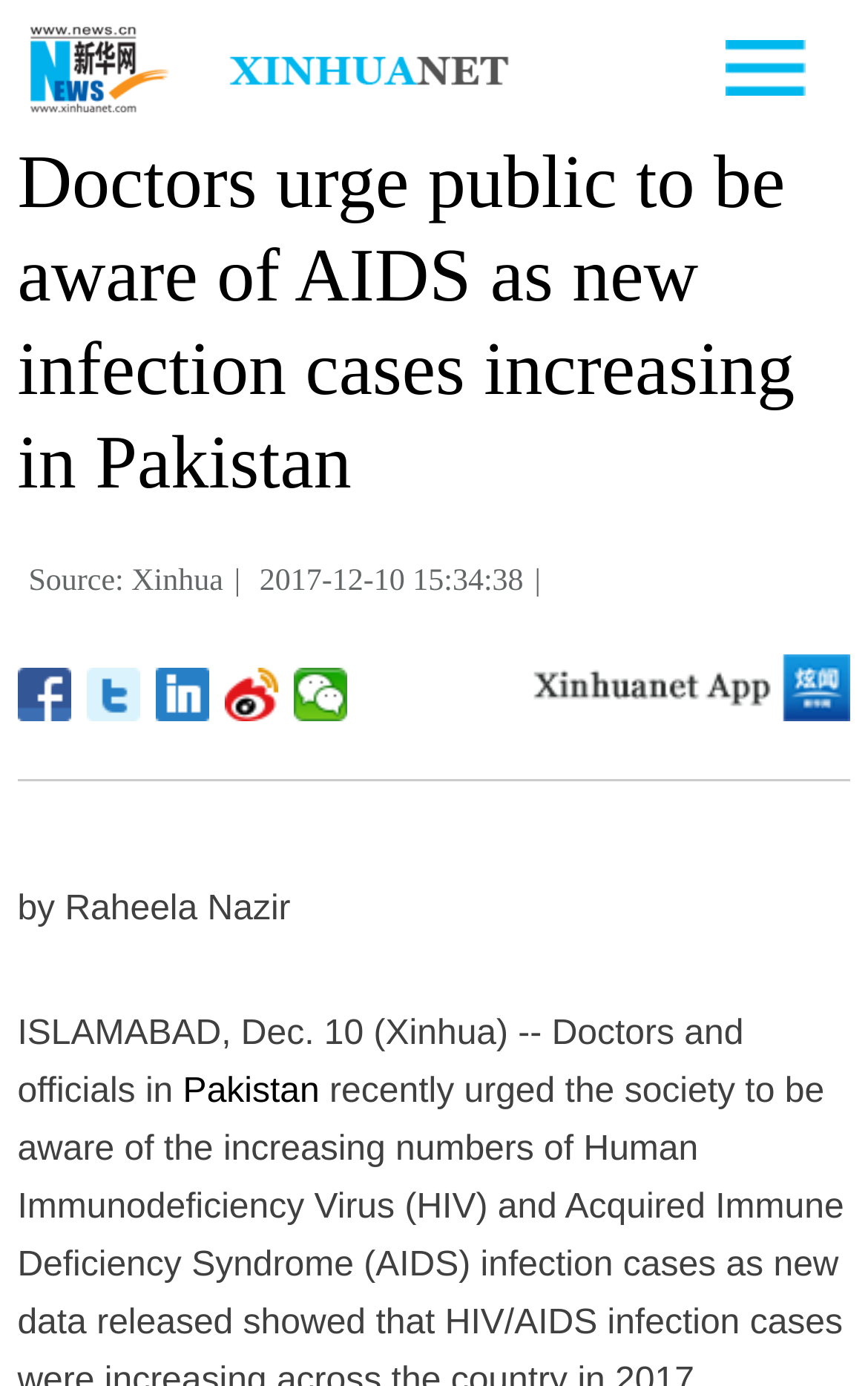Please provide a comprehensive response to the question based on the details in the image: What is the date of the news?

I found the date of the news by looking at the text '2017-12-10 15:34:38' which is located below the main heading.